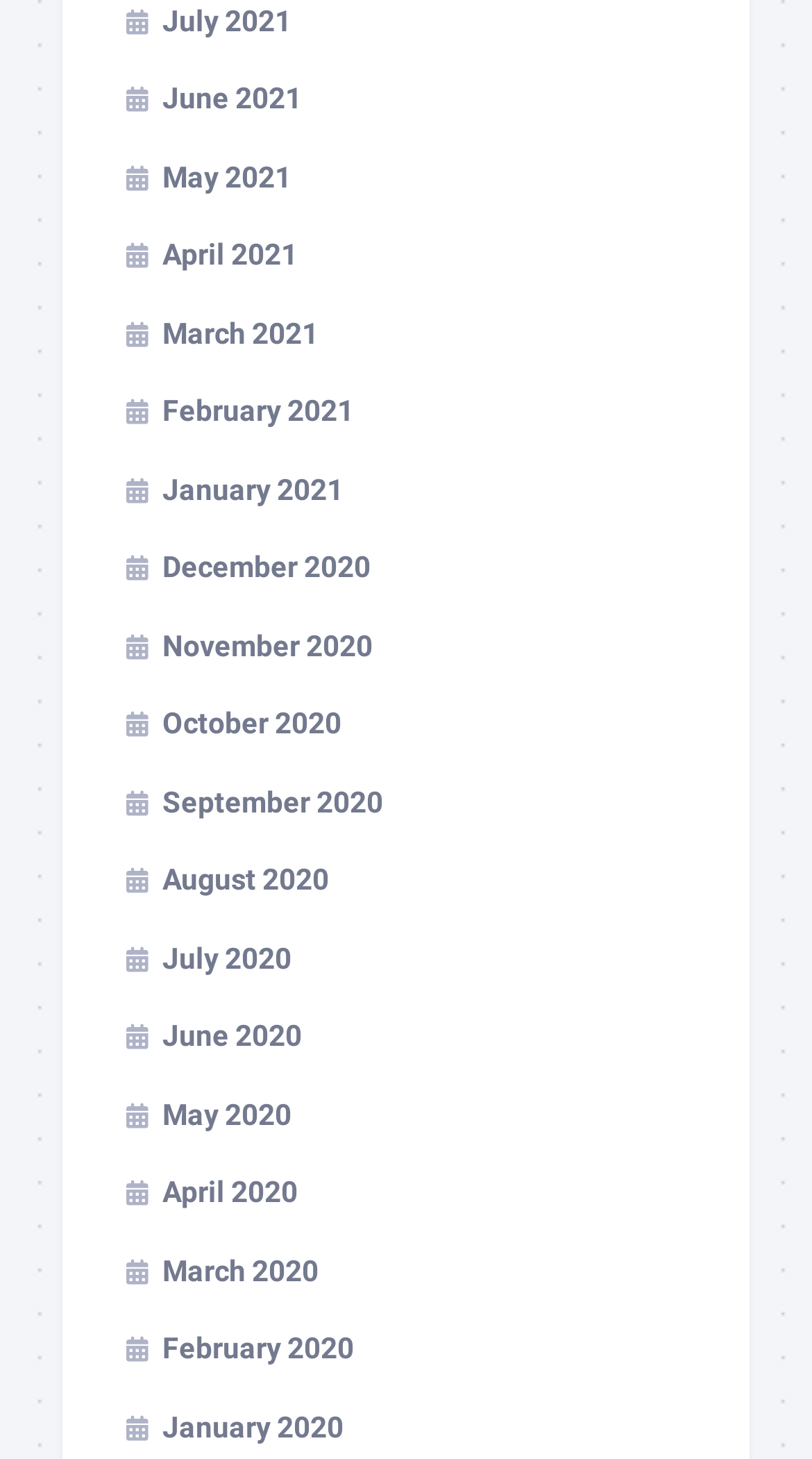What is the earliest month listed?
Please give a detailed and elaborate answer to the question.

By examining the list of links, I found that the earliest month listed is January 2020, which is located at the bottom of the list with a bounding box coordinate of [0.154, 0.967, 0.423, 0.989].